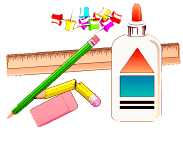Describe all the visual components present in the image.

The image depicts a collection of basic school supplies arranged together, highlighting the essentials needed for educational activities. Prominently featured are a bottle of glue, which is shown with a colorful design indicating it’s useful for arts and crafts; a green pencil for writing or drawing; a pink eraser to correct any mistakes; a wooden ruler for measuring; and two colored pencils in yellow and pink. Additionally, several small colorful paper clips are scattered in the background, suggesting organization and creativity. This assortment represents tools often found in a demo kit used for illustrating definitions and principles, making it practical for both artistry and education.